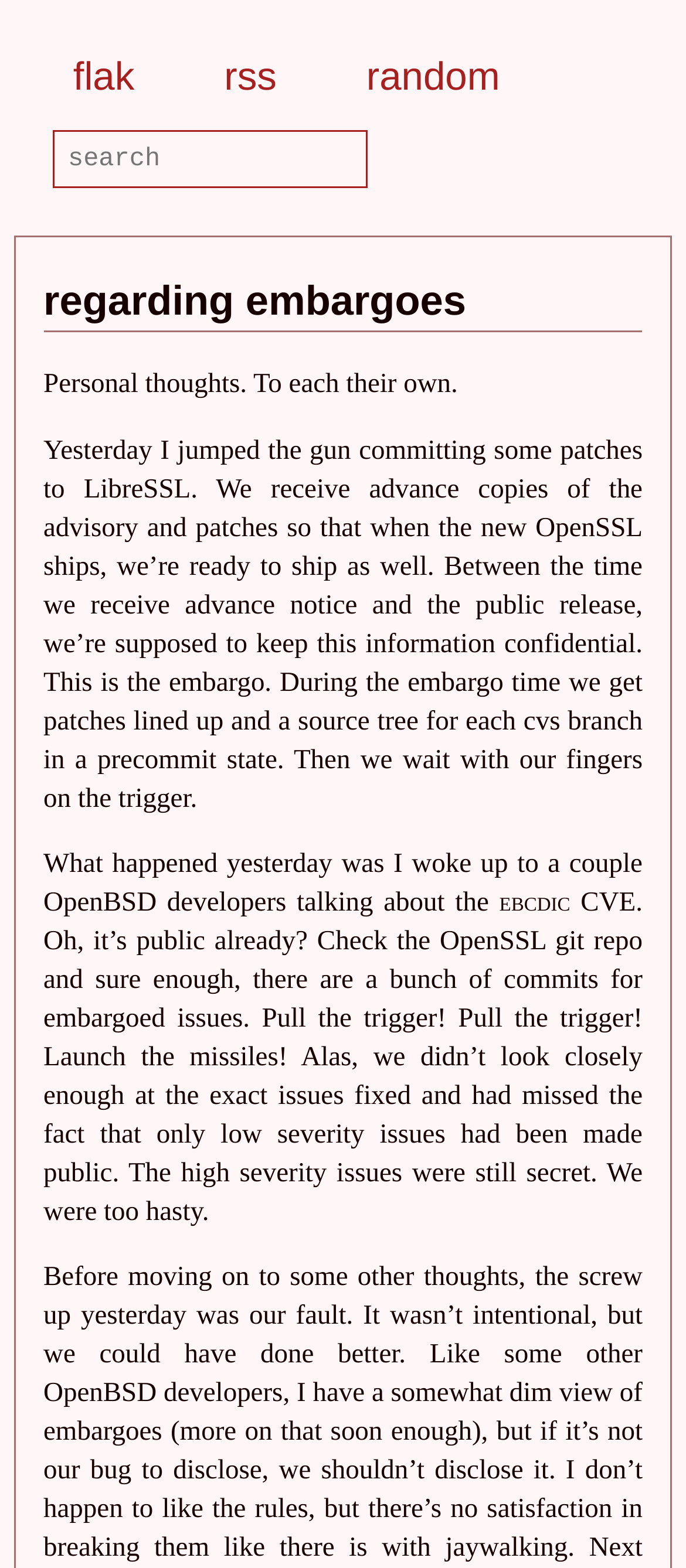Bounding box coordinates should be in the format (top-left x, top-left y, bottom-right x, bottom-right y) and all values should be floating point numbers between 0 and 1. Determine the bounding box coordinate for the UI element described as: rss

[0.298, 0.035, 0.432, 0.063]